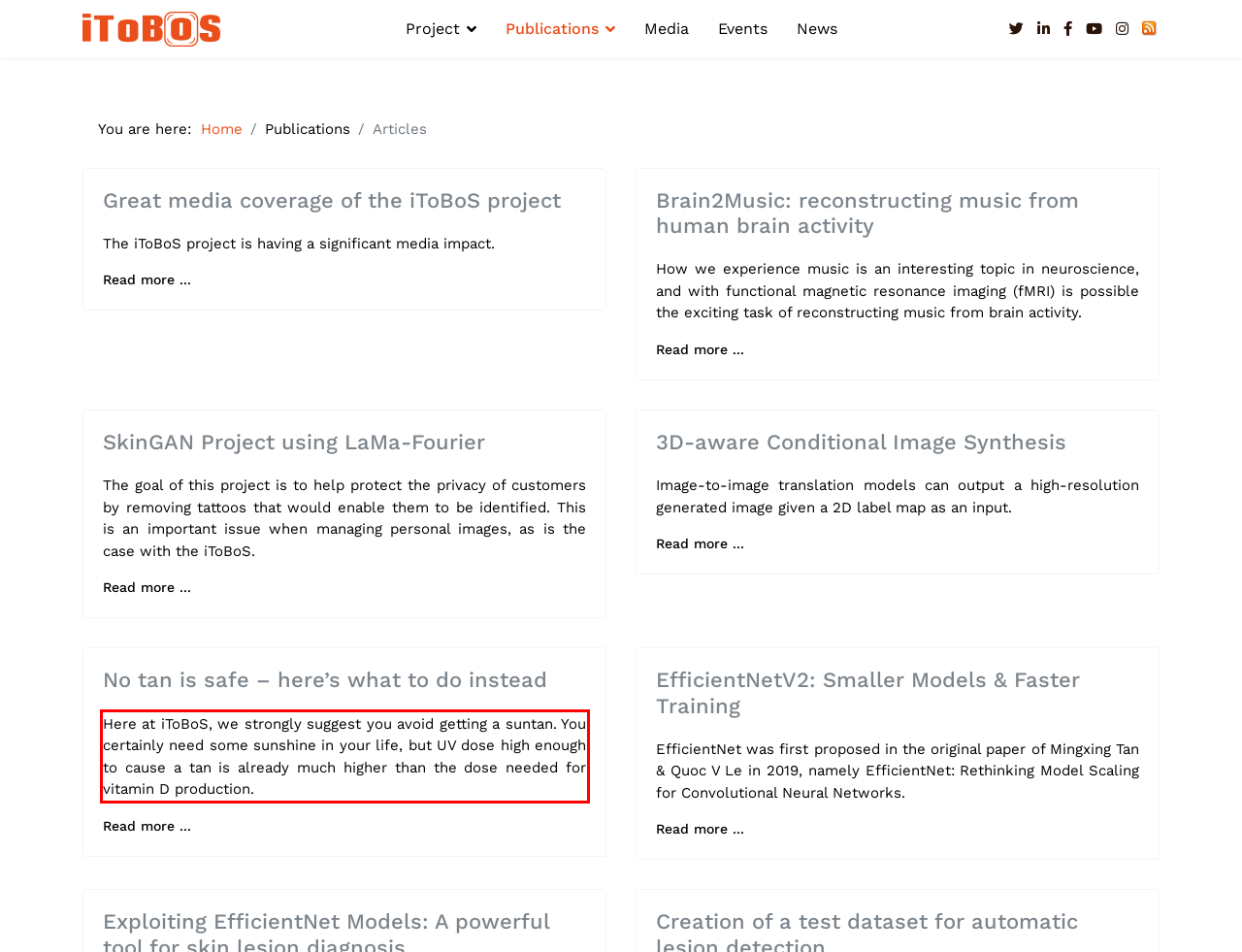Please recognize and transcribe the text located inside the red bounding box in the webpage image.

Here at iToBoS, we strongly suggest you avoid getting a suntan. You certainly need some sunshine in your life, but UV dose high enough to cause a tan is already much higher than the dose needed for vitamin D production.